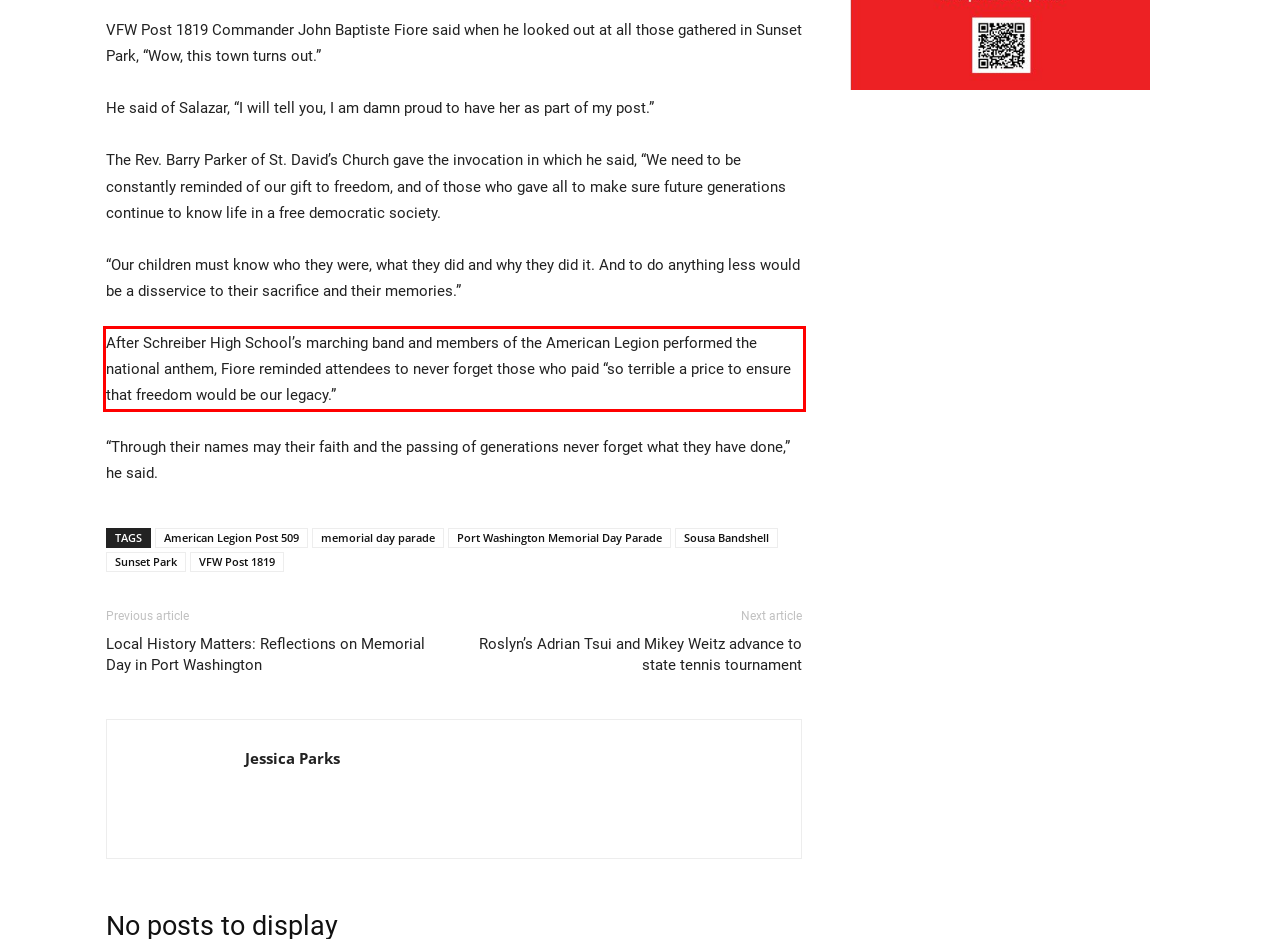Given a screenshot of a webpage containing a red rectangle bounding box, extract and provide the text content found within the red bounding box.

After Schreiber High School’s marching band and members of the American Legion performed the national anthem, Fiore reminded attendees to never forget those who paid “so terrible a price to ensure that freedom would be our legacy.”